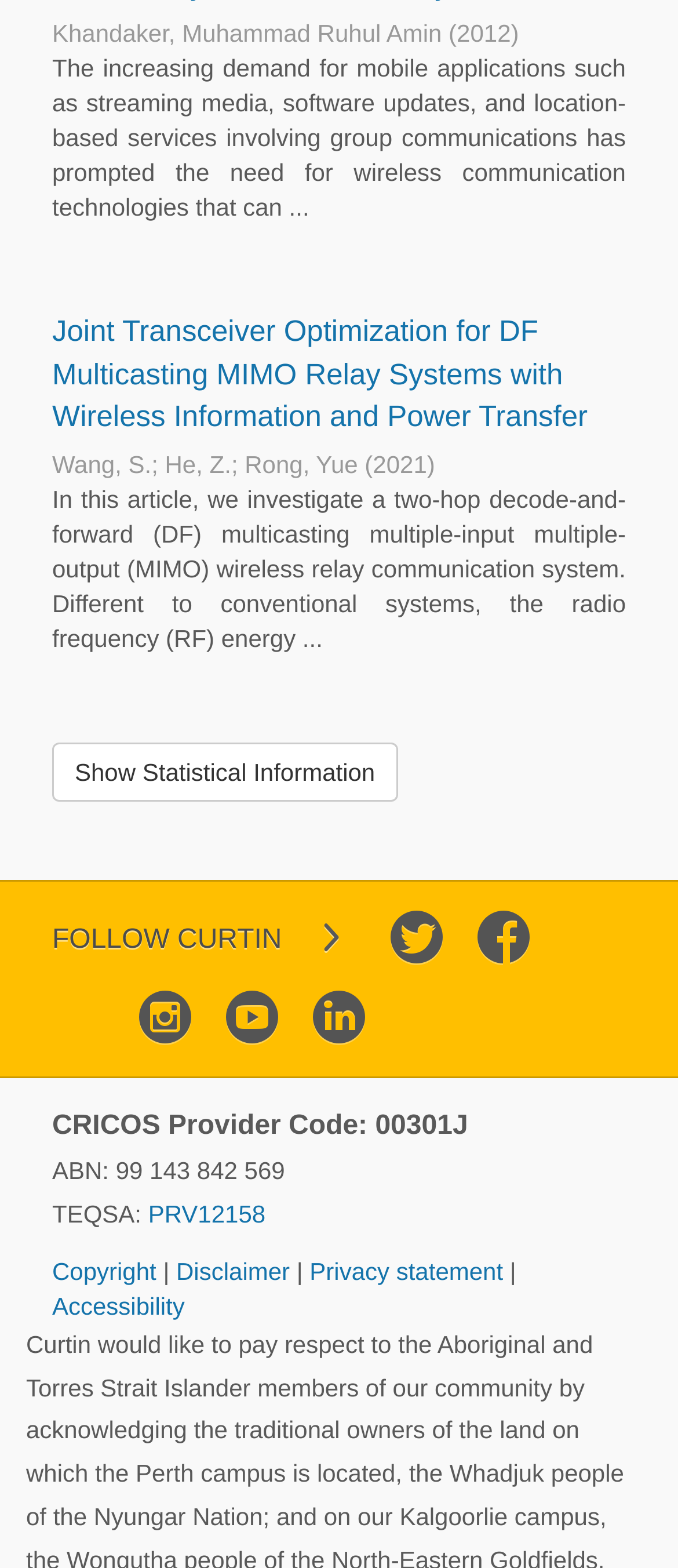Please identify the bounding box coordinates for the region that you need to click to follow this instruction: "Follow Curtin".

[0.077, 0.59, 0.416, 0.609]